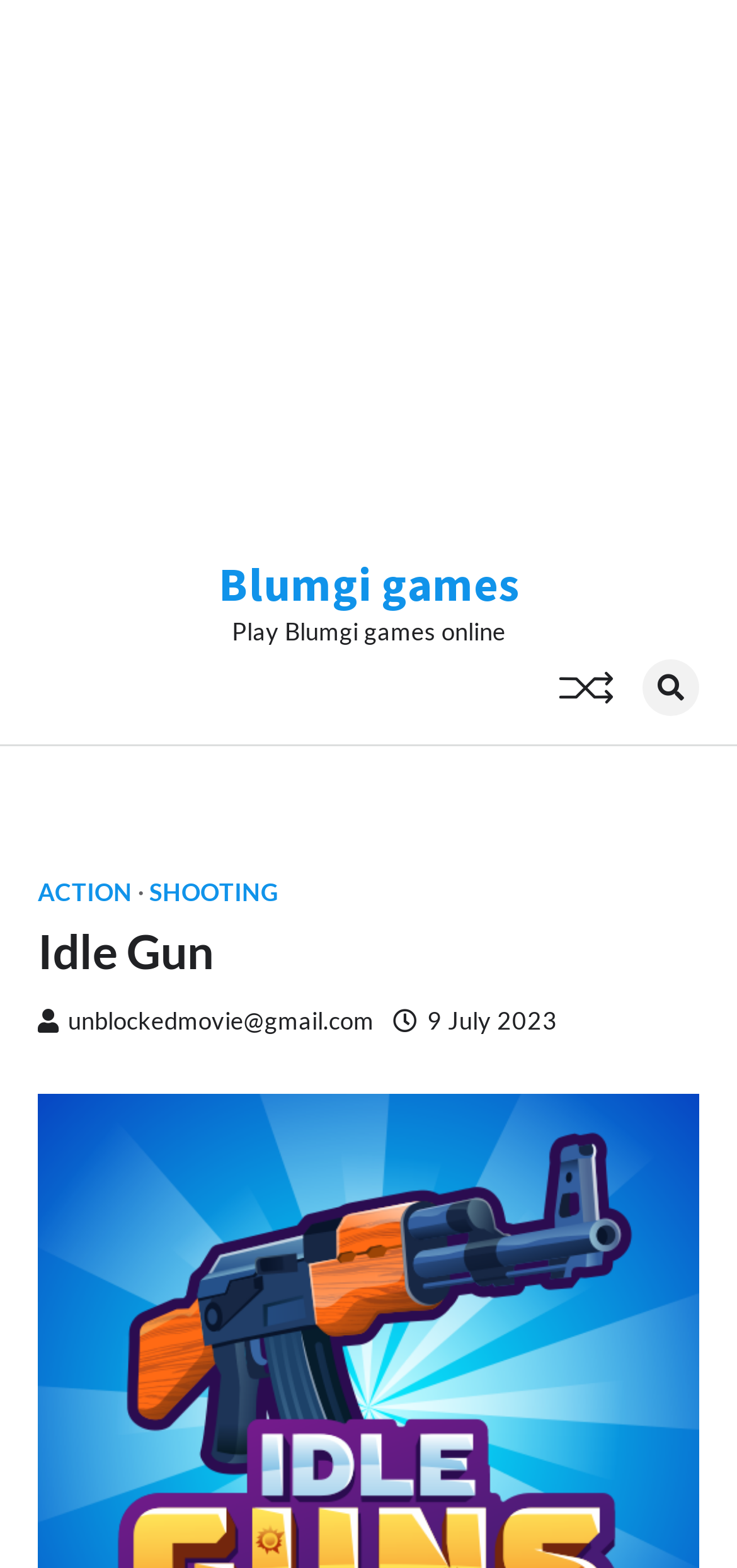Please answer the following query using a single word or phrase: 
What type of game is Idle Gun?

Shooting game